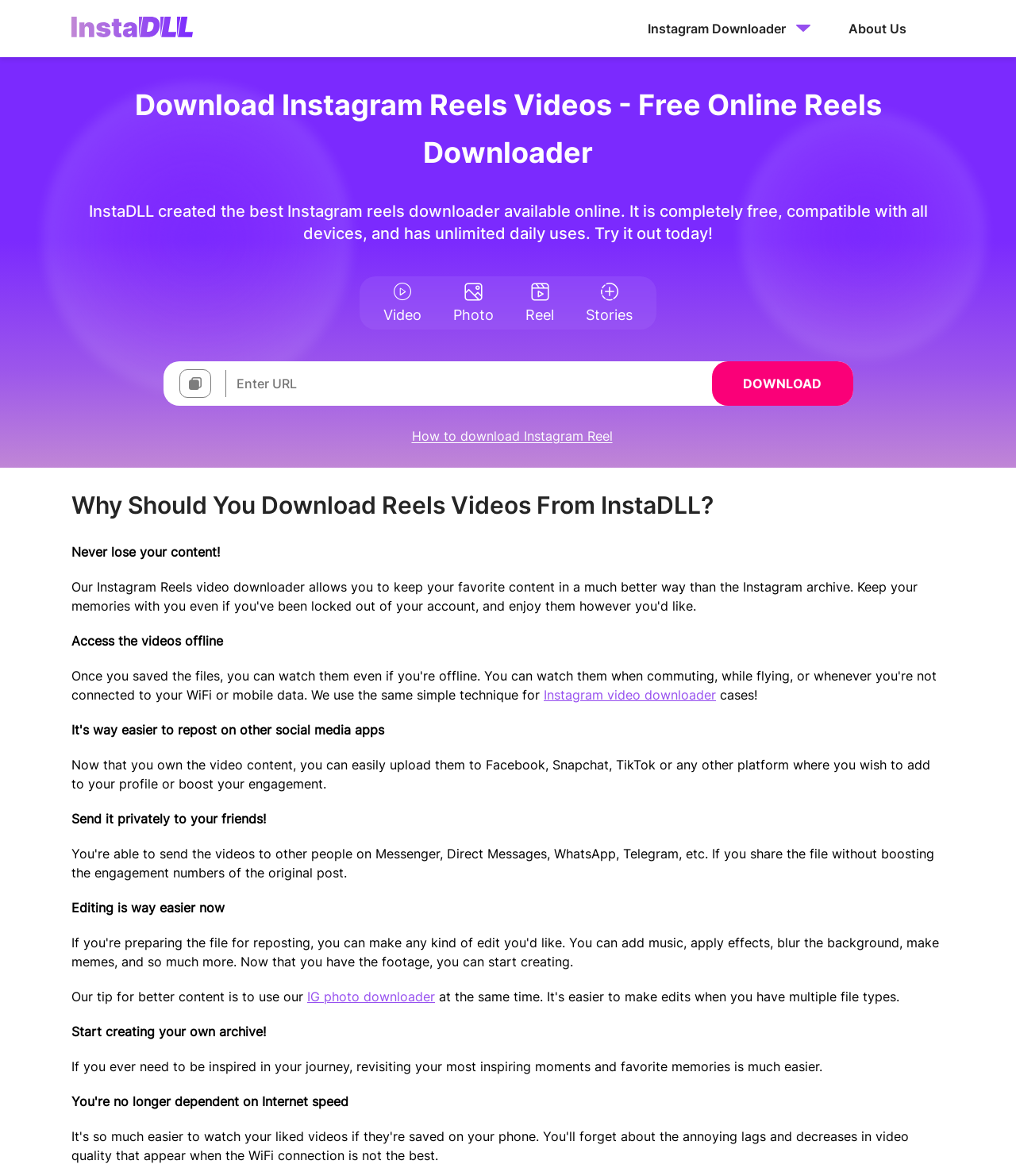With reference to the image, please provide a detailed answer to the following question: What types of content can be downloaded from this website?

The website mentions that users can download not only Reels but also Photos and Stories from Instagram. This is evident from the StaticText elements 'Photo', 'Reel', and 'Stories' on the webpage.